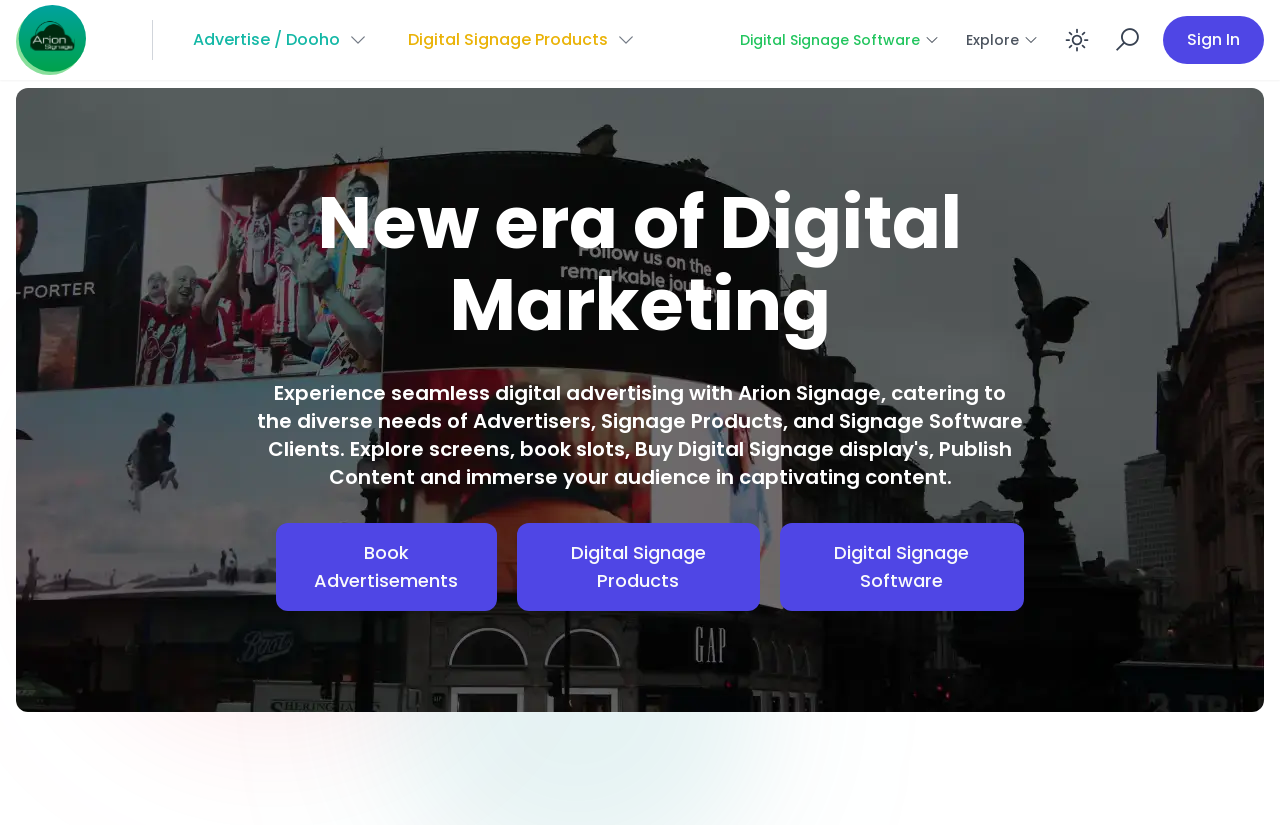Carefully examine the image and provide an in-depth answer to the question: What is the logo of the website?

The logo of the website is located at the top-left corner of the webpage, and it's an image with the ID 'logo-main'.